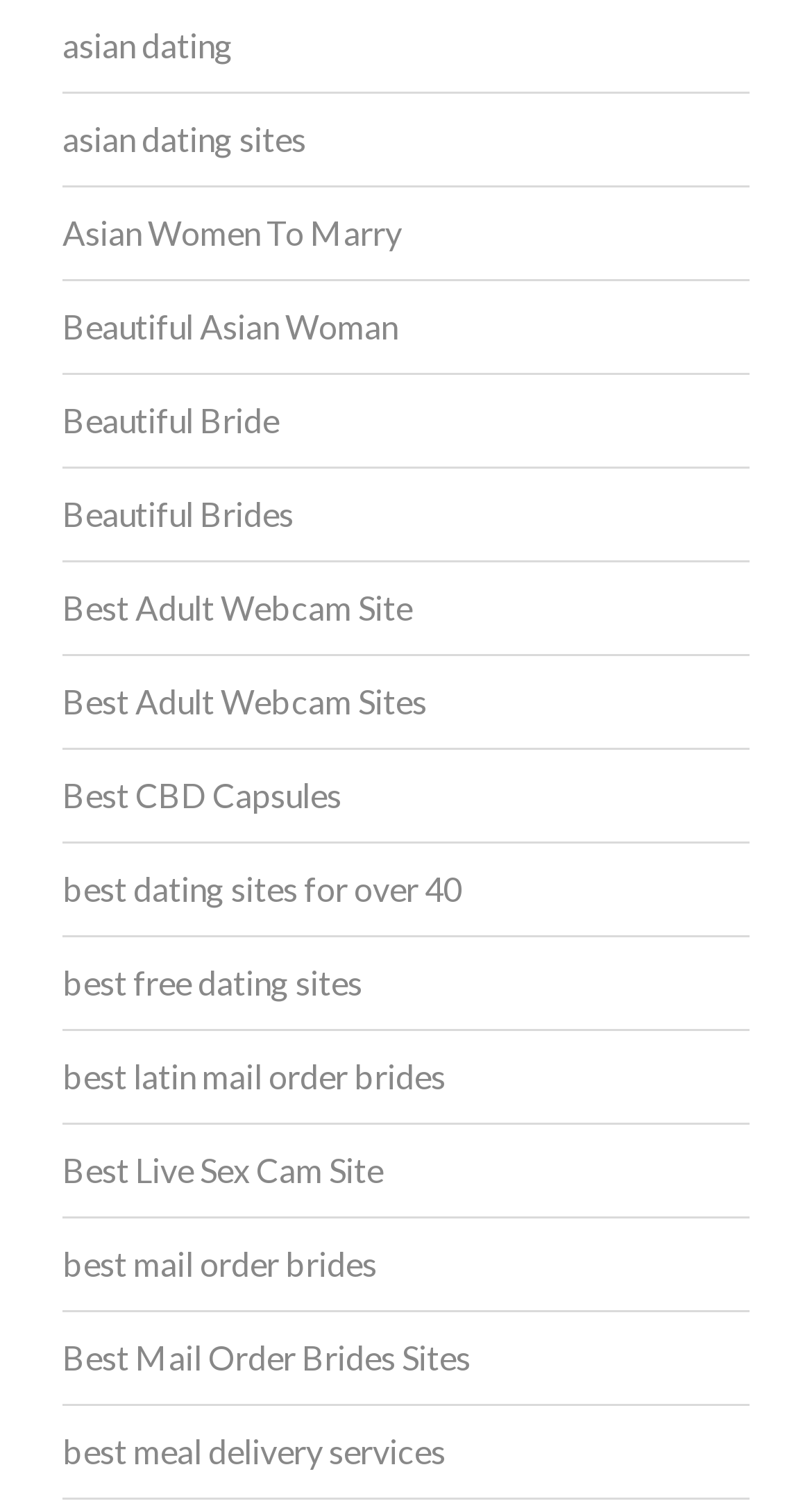Refer to the image and provide a thorough answer to this question:
What type of service is 'Best Adult Webcam Site'?

Based on the link 'Best Adult Webcam Site', it appears that the service is related to adult entertainment, providing live webcam services for adults.